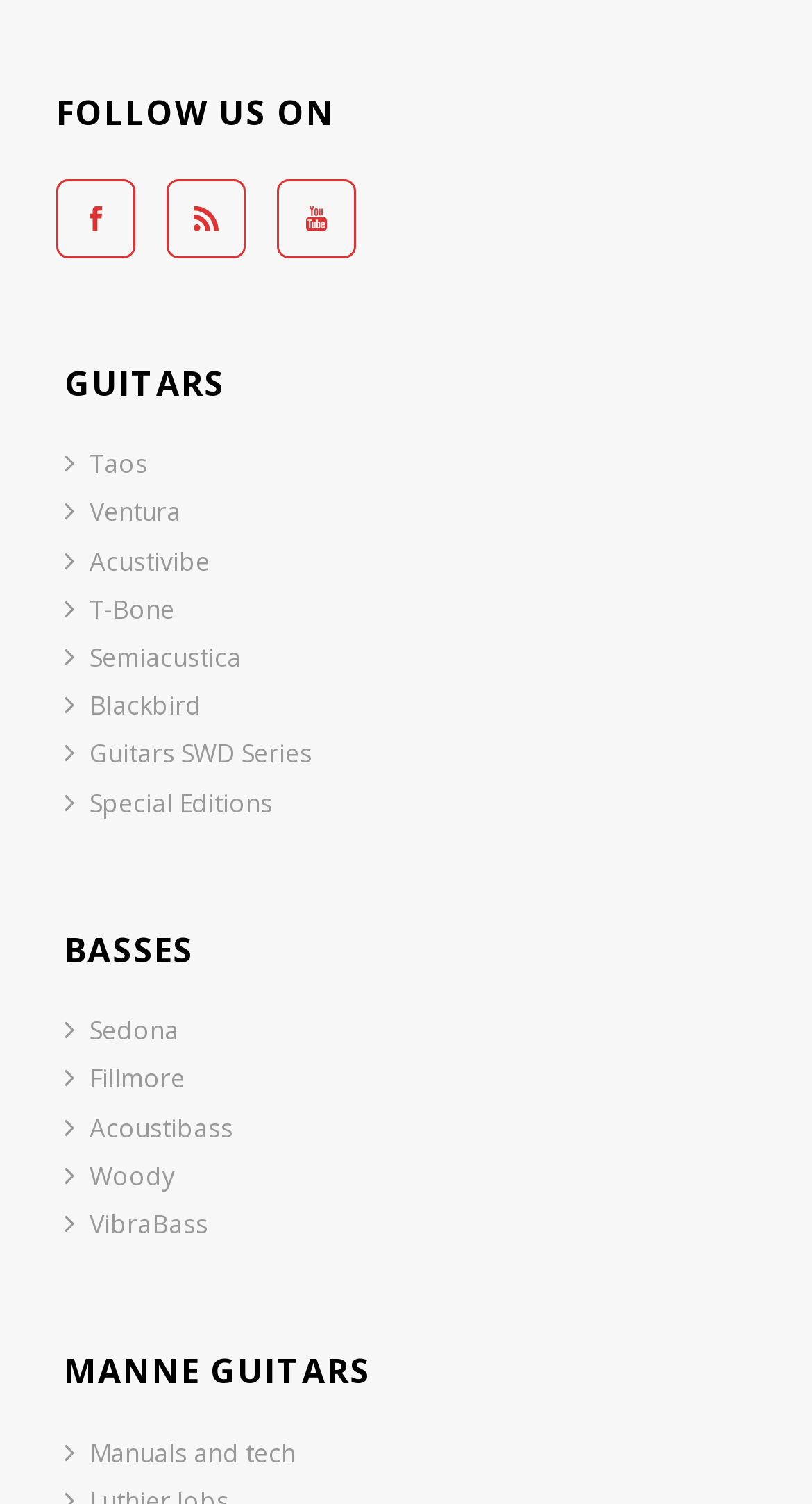Given the webpage screenshot, identify the bounding box of the UI element that matches this description: "Guitars SWD Series".

[0.079, 0.485, 0.385, 0.518]